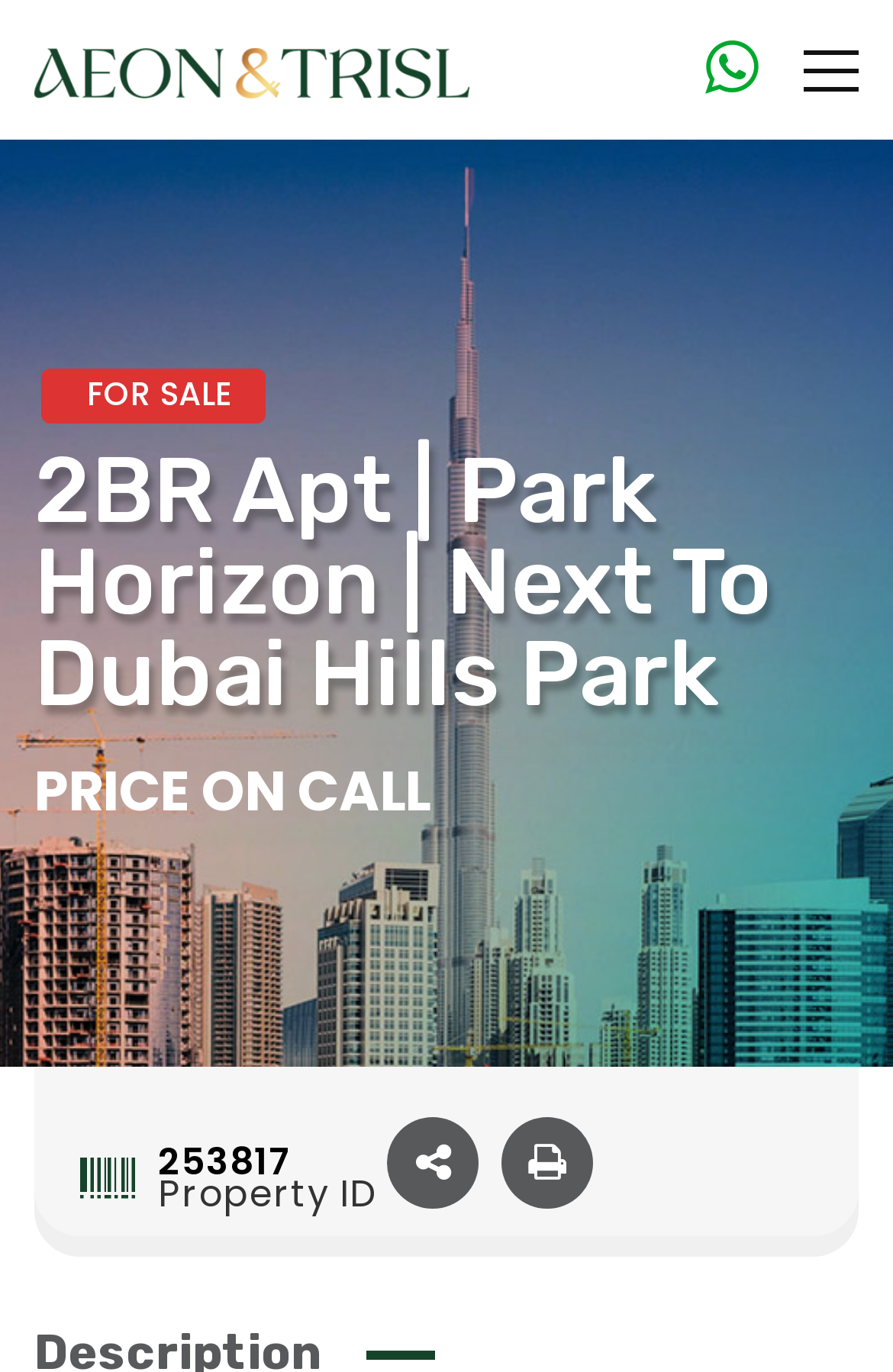Kindly respond to the following question with a single word or a brief phrase: 
Who is the real estate agency?

Aeon & Trisl